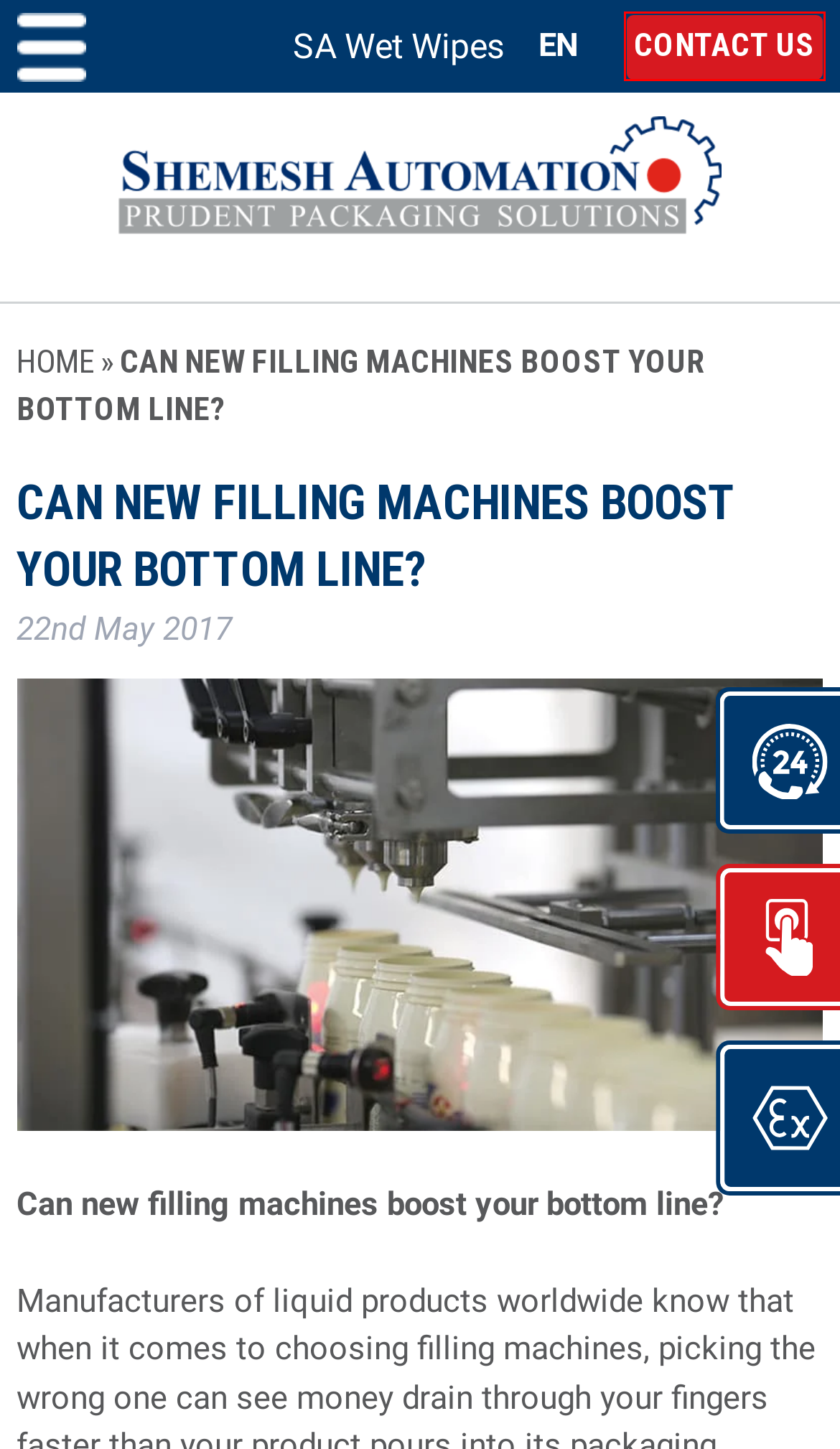Given a screenshot of a webpage with a red bounding box highlighting a UI element, determine which webpage description best matches the new webpage that appears after clicking the highlighted element. Here are the candidates:
A. Food & Beverage Filling Machines | Shemesh Automation
B. Automated Packaging Machinery | Shemesh Automation
C. News Archives - Shemesh Automation
D. Contact Shemesh Automation | Automated Packaging Machinery
E. Terms and Conditions - Shemesh Automation
F. Marin Textiles: Join Shemesh at Go Wipes Europe - Shemesh Automation
G. In The Media Archives - Shemesh Automation
H. Cookie Policy - Shemesh Automation

D